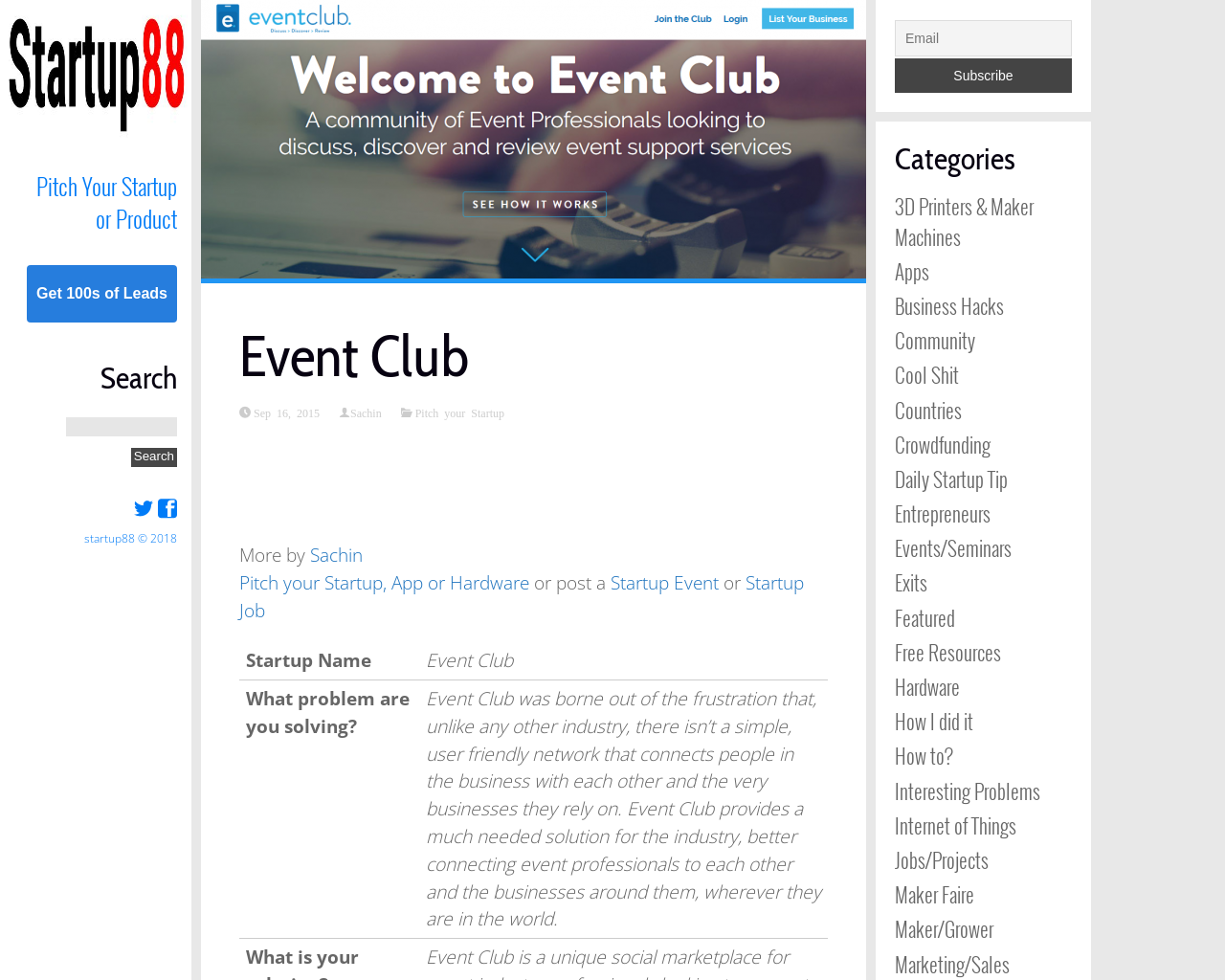Find the bounding box coordinates for the HTML element specified by: "How to?".

[0.73, 0.756, 0.778, 0.787]